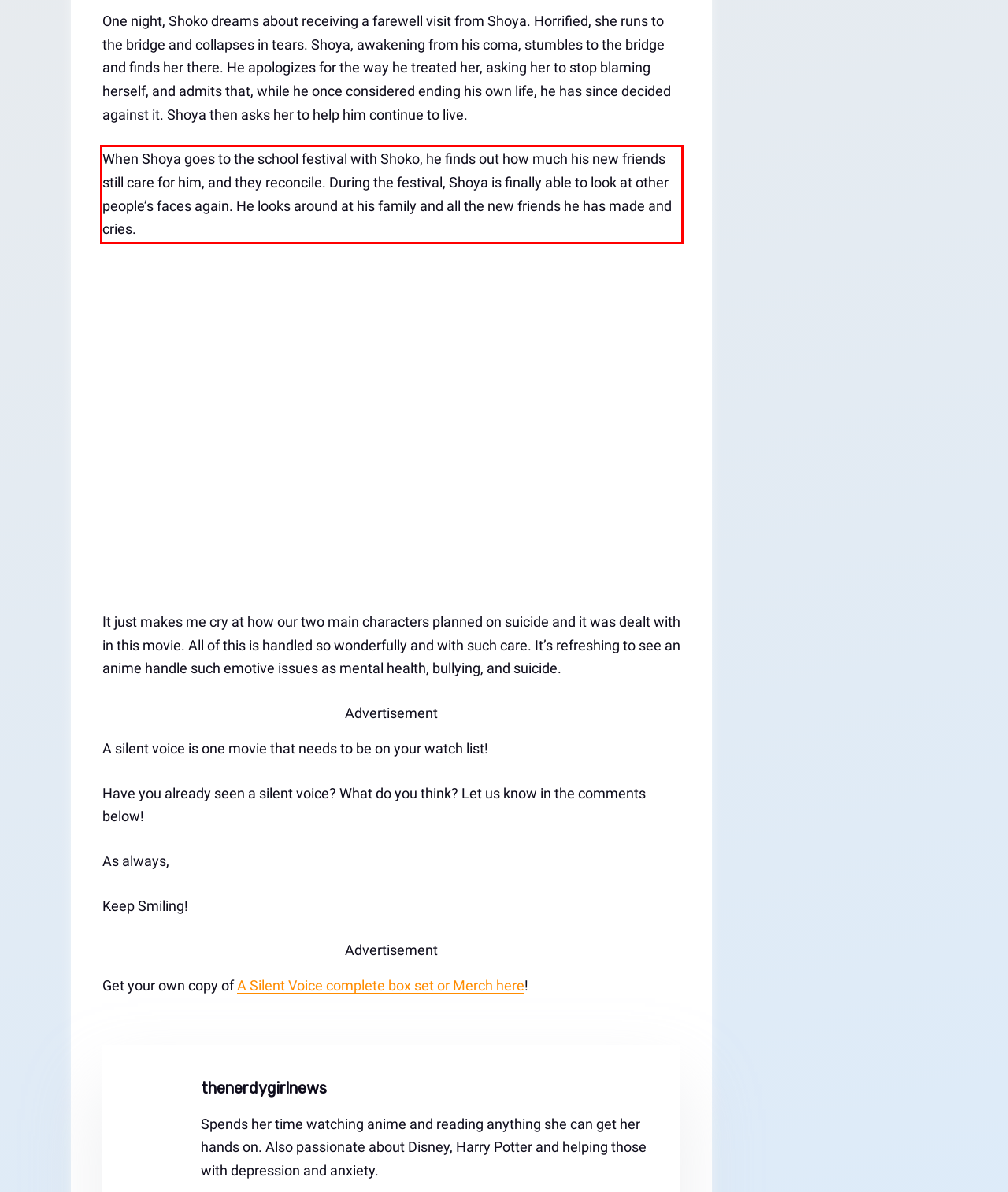Analyze the webpage screenshot and use OCR to recognize the text content in the red bounding box.

When Shoya goes to the school festival with Shoko, he finds out how much his new friends still care for him, and they reconcile. During the festival, Shoya is finally able to look at other people’s faces again. He looks around at his family and all the new friends he has made and cries.